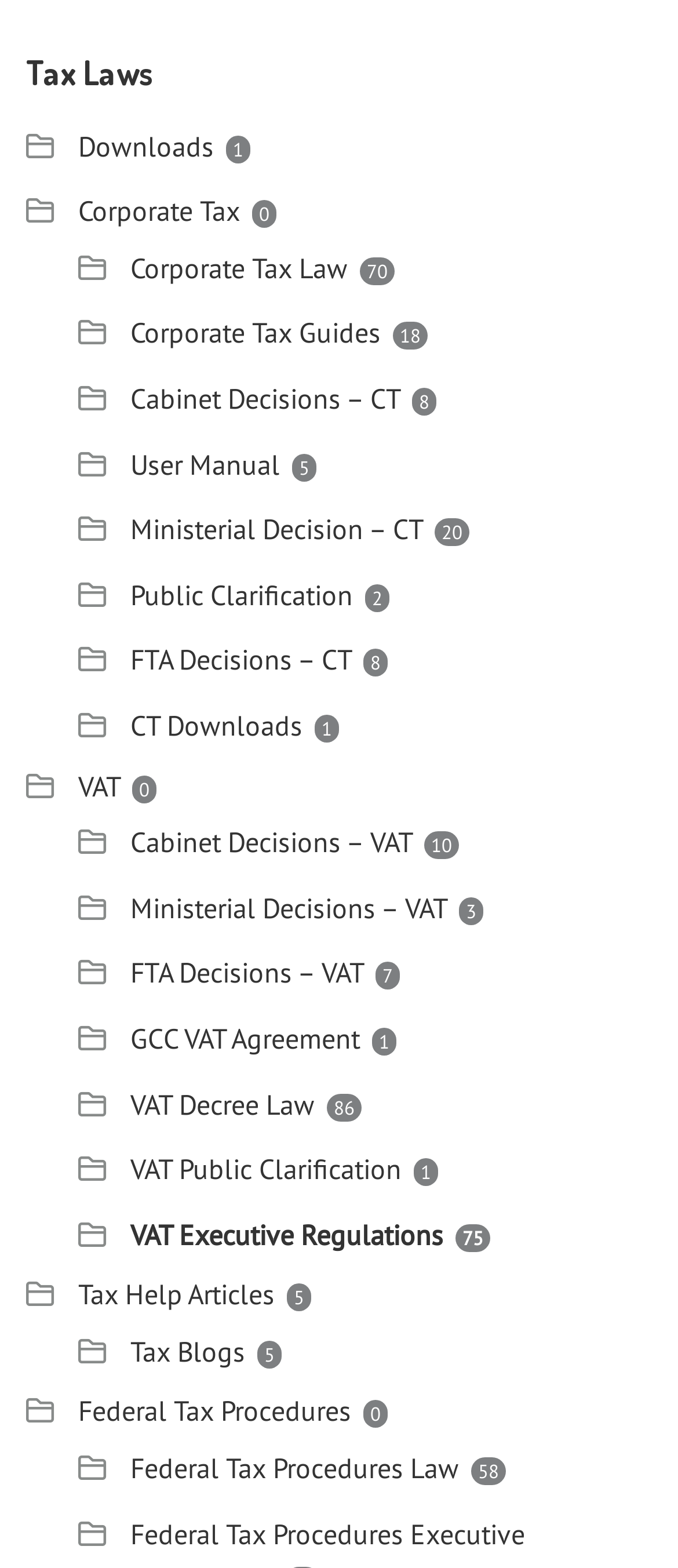Based on the image, please respond to the question with as much detail as possible:
What is the main topic of this webpage?

The main topic of this webpage is 'Tax Laws' as indicated by the heading element 'Tax Laws' at the top of the webpage.